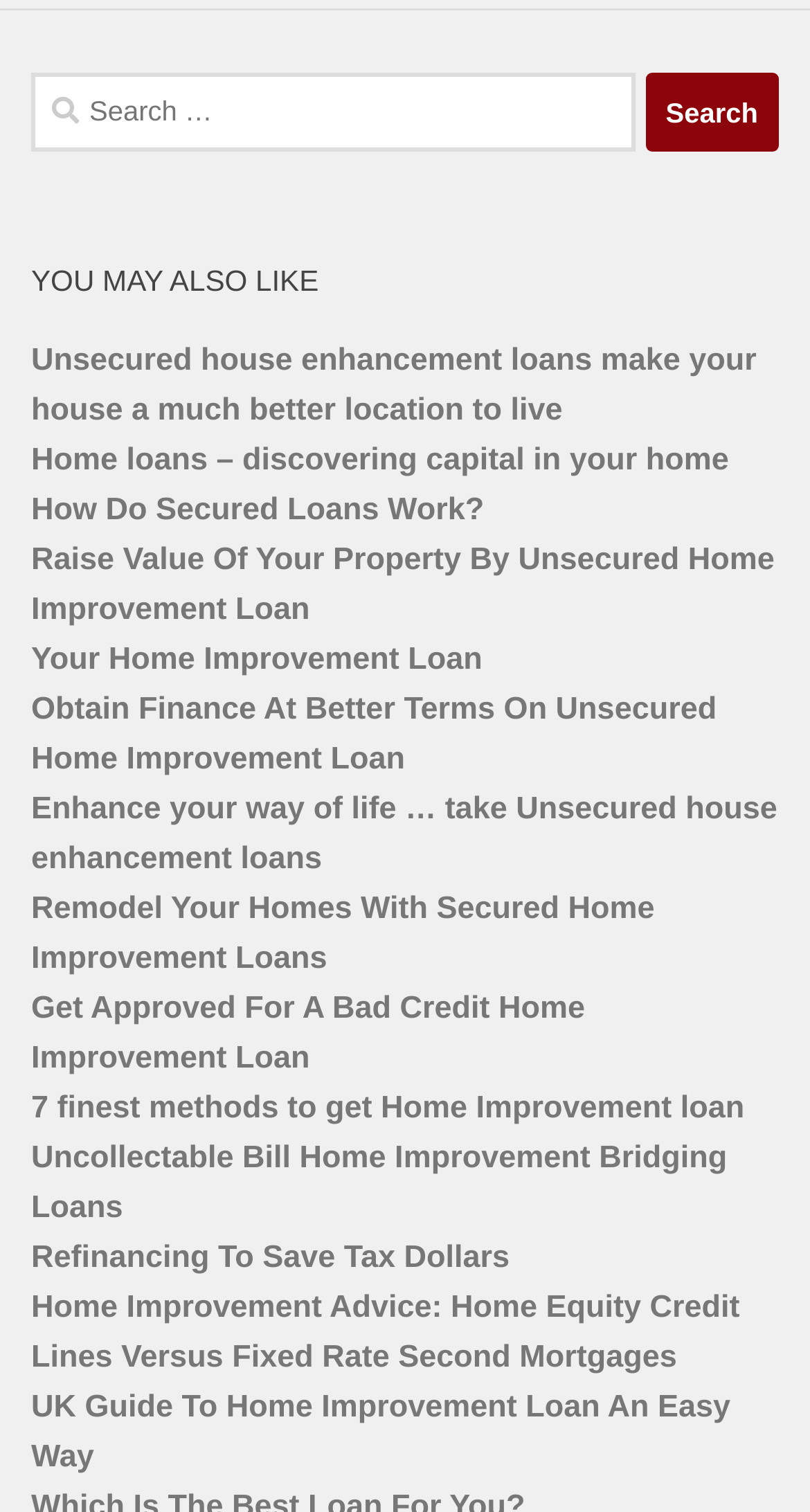Identify the bounding box coordinates of the region that should be clicked to execute the following instruction: "Read about 'Unsecured house enhancement loans make your house a much better location to live'".

[0.038, 0.227, 0.934, 0.283]